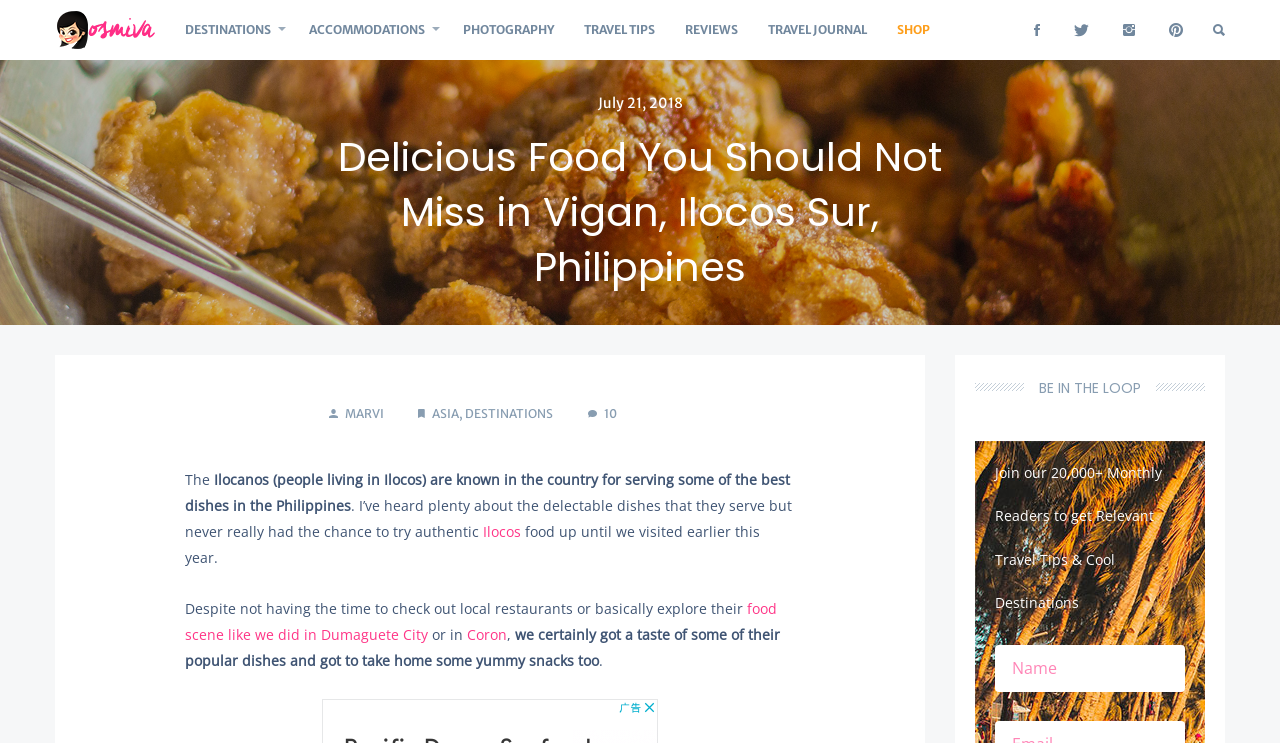Find the bounding box of the element with the following description: "Travel Journal". The coordinates must be four float numbers between 0 and 1, formatted as [left, top, right, bottom].

[0.588, 0.0, 0.689, 0.081]